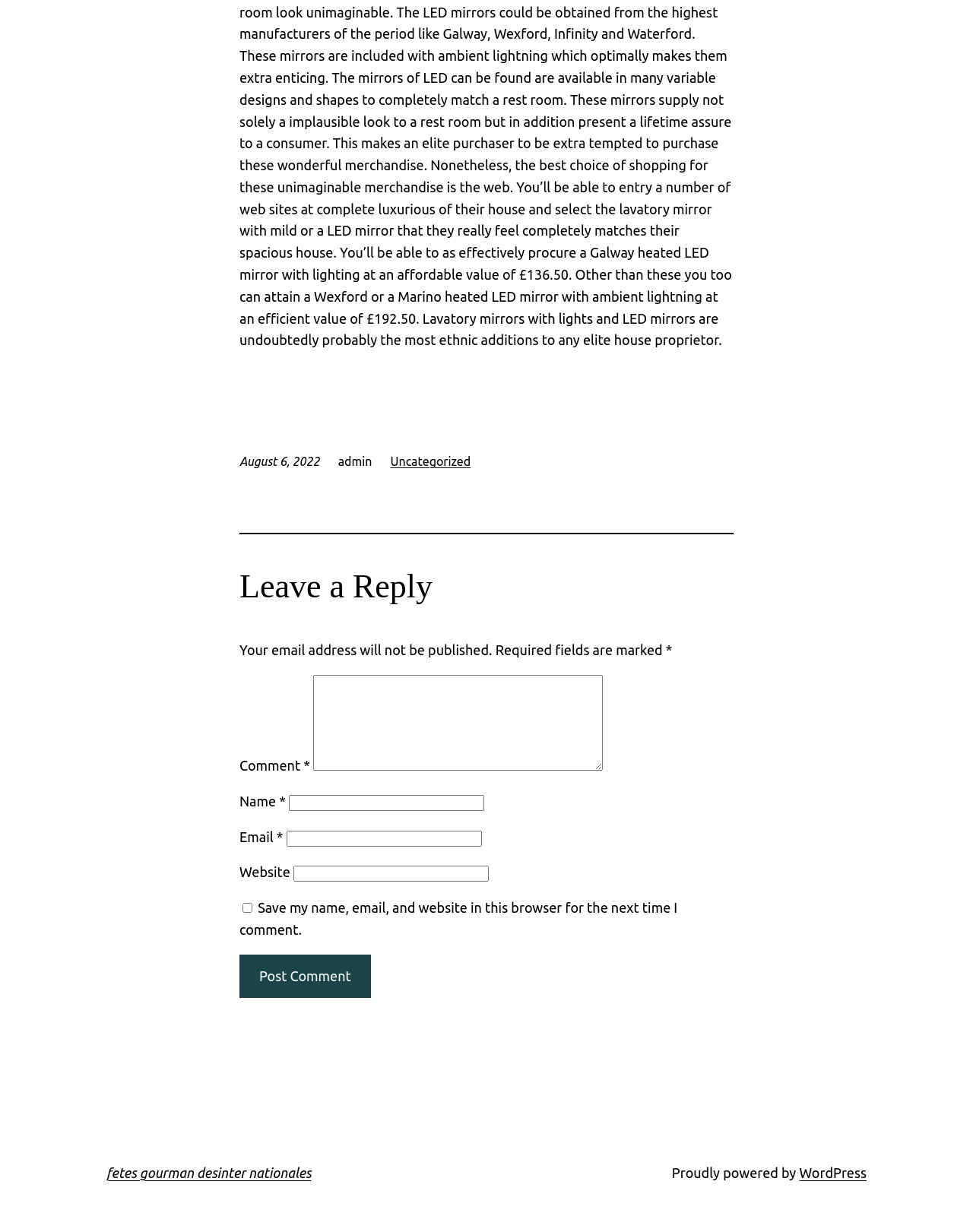Could you specify the bounding box coordinates for the clickable section to complete the following instruction: "Type your name"?

[0.297, 0.645, 0.498, 0.658]